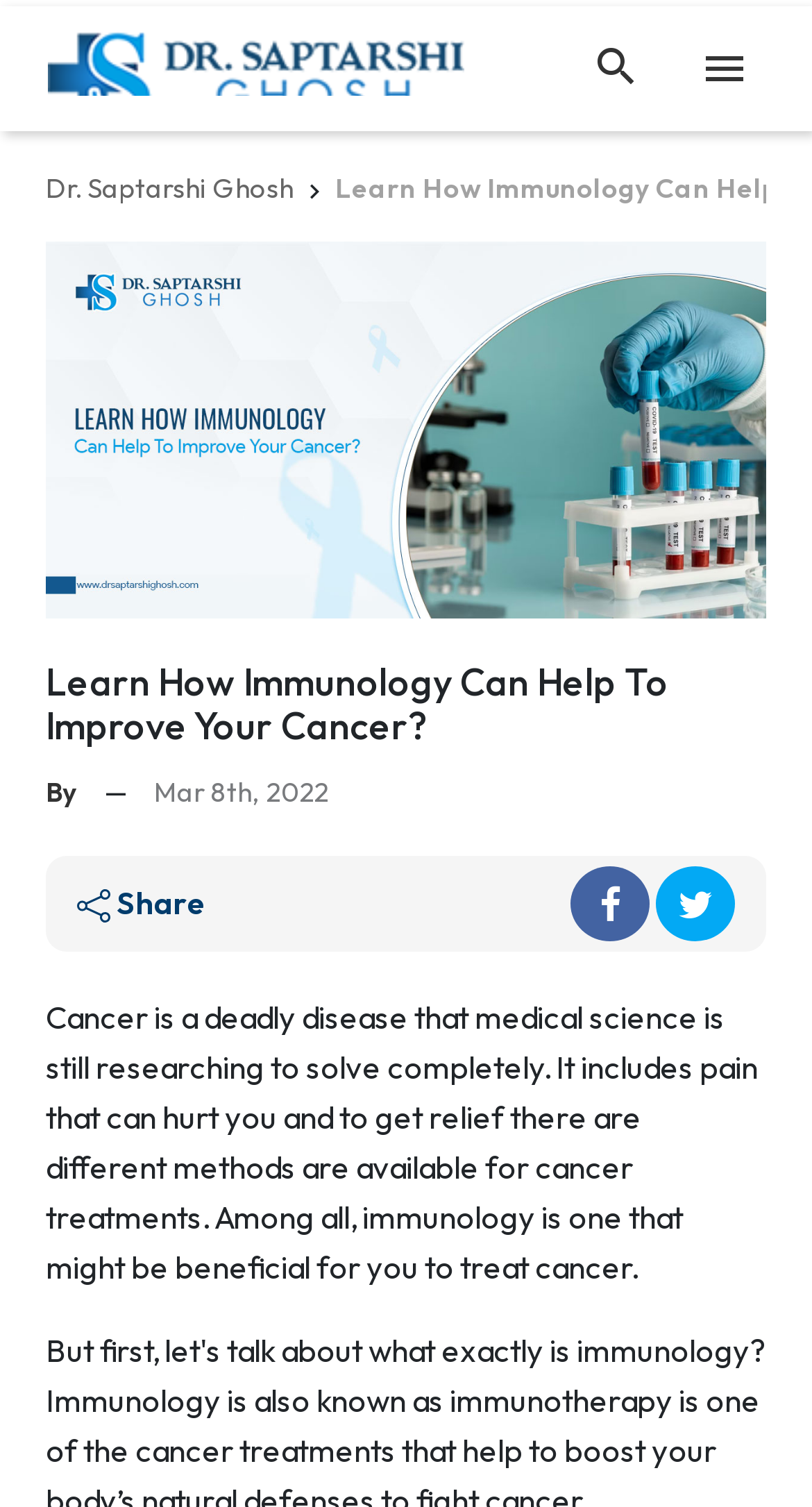What is the purpose of immunology in cancer treatment?
Using the visual information, answer the question in a single word or phrase.

To provide relief